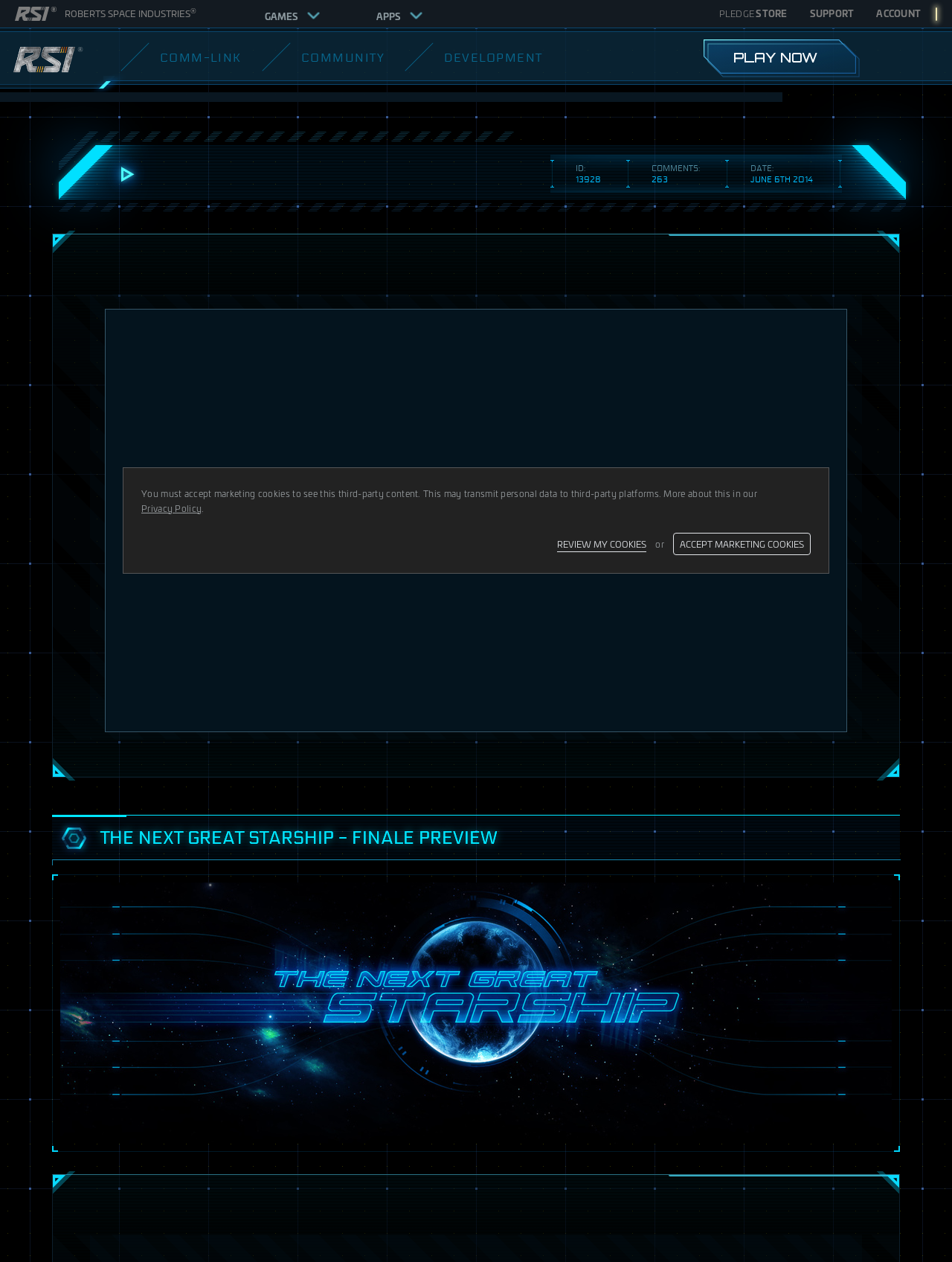Identify the bounding box coordinates of the section that should be clicked to achieve the task described: "Click the Roberts Space Industries logo".

[0.016, 0.005, 0.068, 0.017]